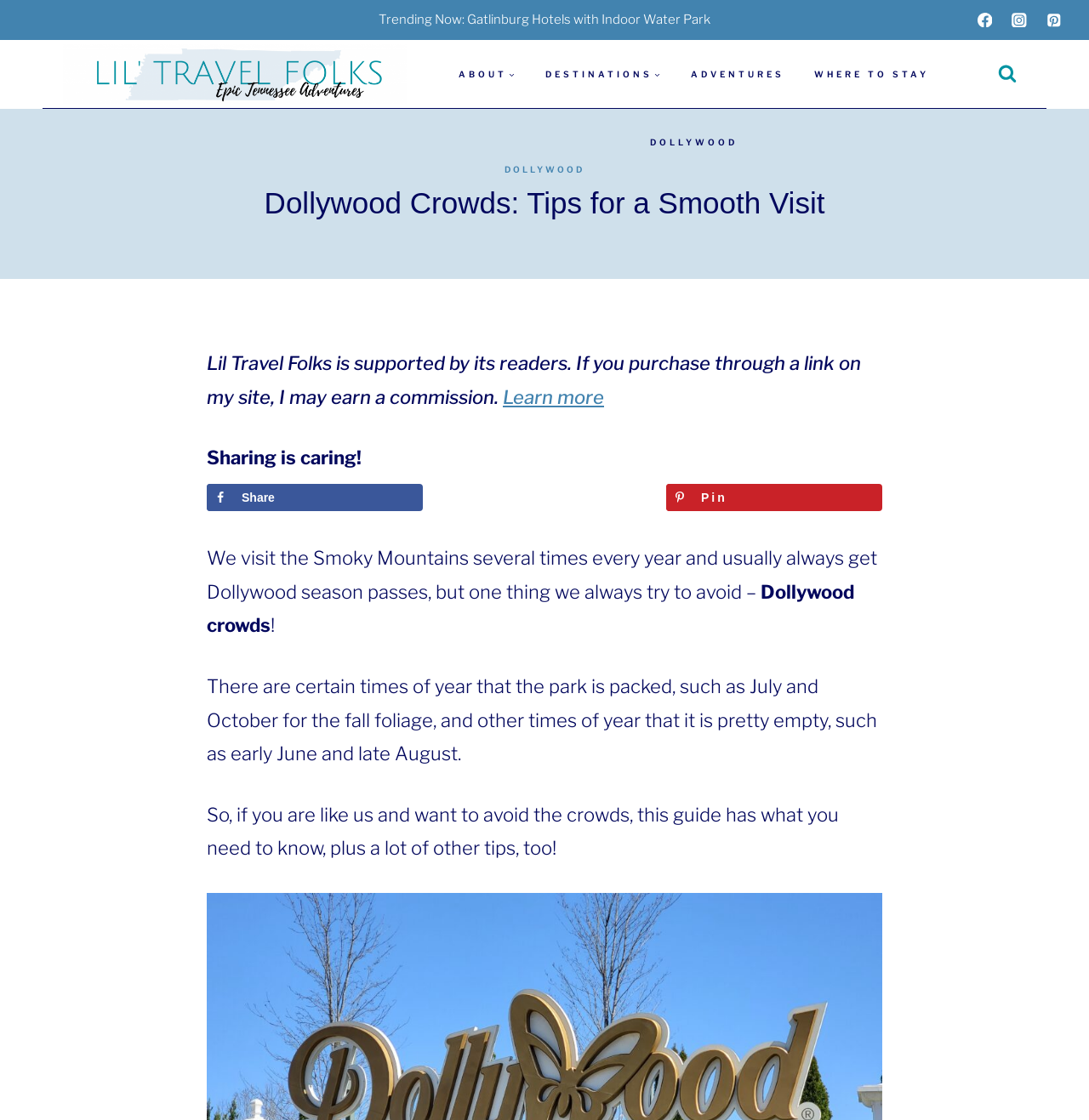Determine the bounding box coordinates of the region to click in order to accomplish the following instruction: "Click on the Facebook link". Provide the coordinates as four float numbers between 0 and 1, specifically [left, top, right, bottom].

[0.891, 0.004, 0.918, 0.031]